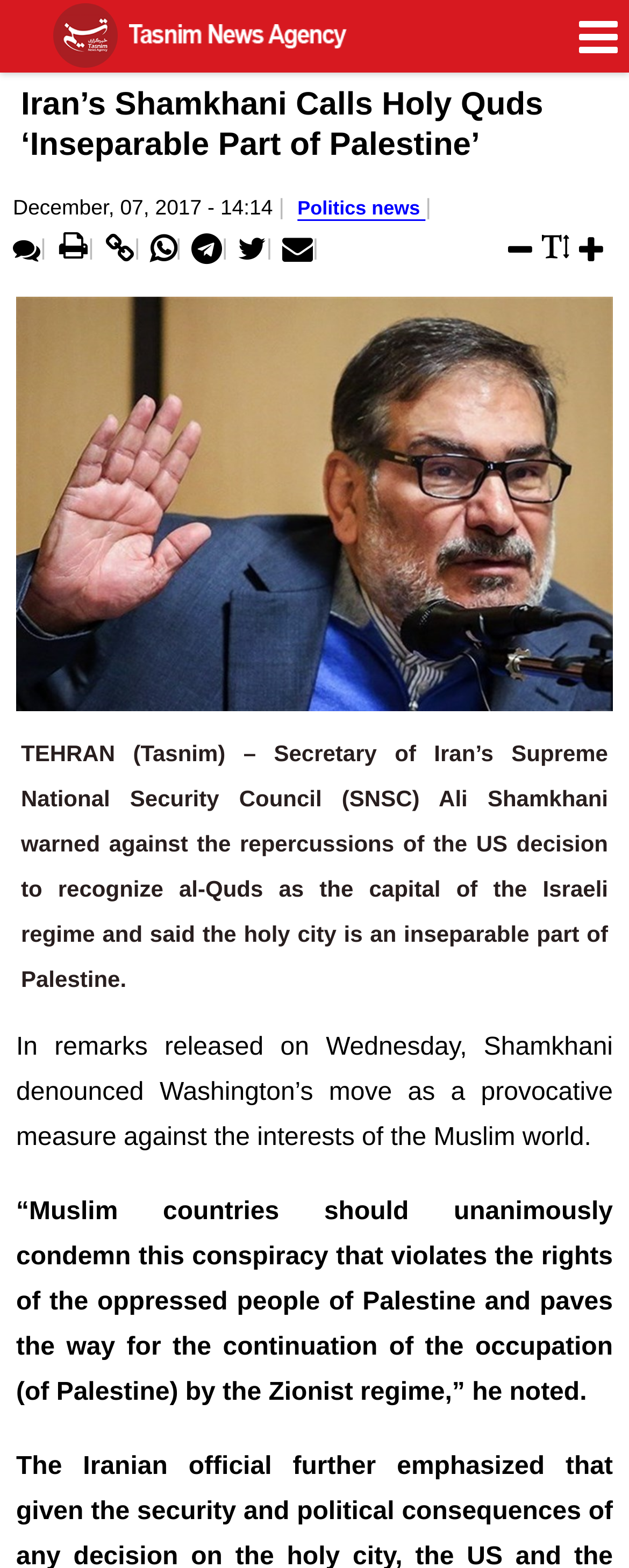Explain the webpage in detail.

This webpage is about a news article from Tasnim News Agency, with the title "Iran's Shamkhani Calls Holy Quds 'Inseparable Part of Palestine'". At the top, there is a heading with the title, followed by a date "December, 07, 2017 - 14:14" and a category label "Politics news". Below these, there are several links and icons, including "Comments", "print", "short link", and social media sharing links like "whatsapp", "telegram", "twitter", and "mail". 

To the right of these links, there are two list items for adjusting font size. 

Below these elements, there is a large figure that spans almost the entire width of the page, containing an image and a link with the same title as the webpage. 

The main content of the article starts below the figure, with a heading that summarizes the article, stating that Iran's Supreme National Security Council Secretary Ali Shamkhani warned against the US decision to recognize al-Quds as the capital of the Israeli regime. 

The article then continues with two paragraphs of text, quoting Shamkhani's remarks, where he denounced the US move as a provocative measure against the Muslim world and called on Muslim countries to condemn this conspiracy.